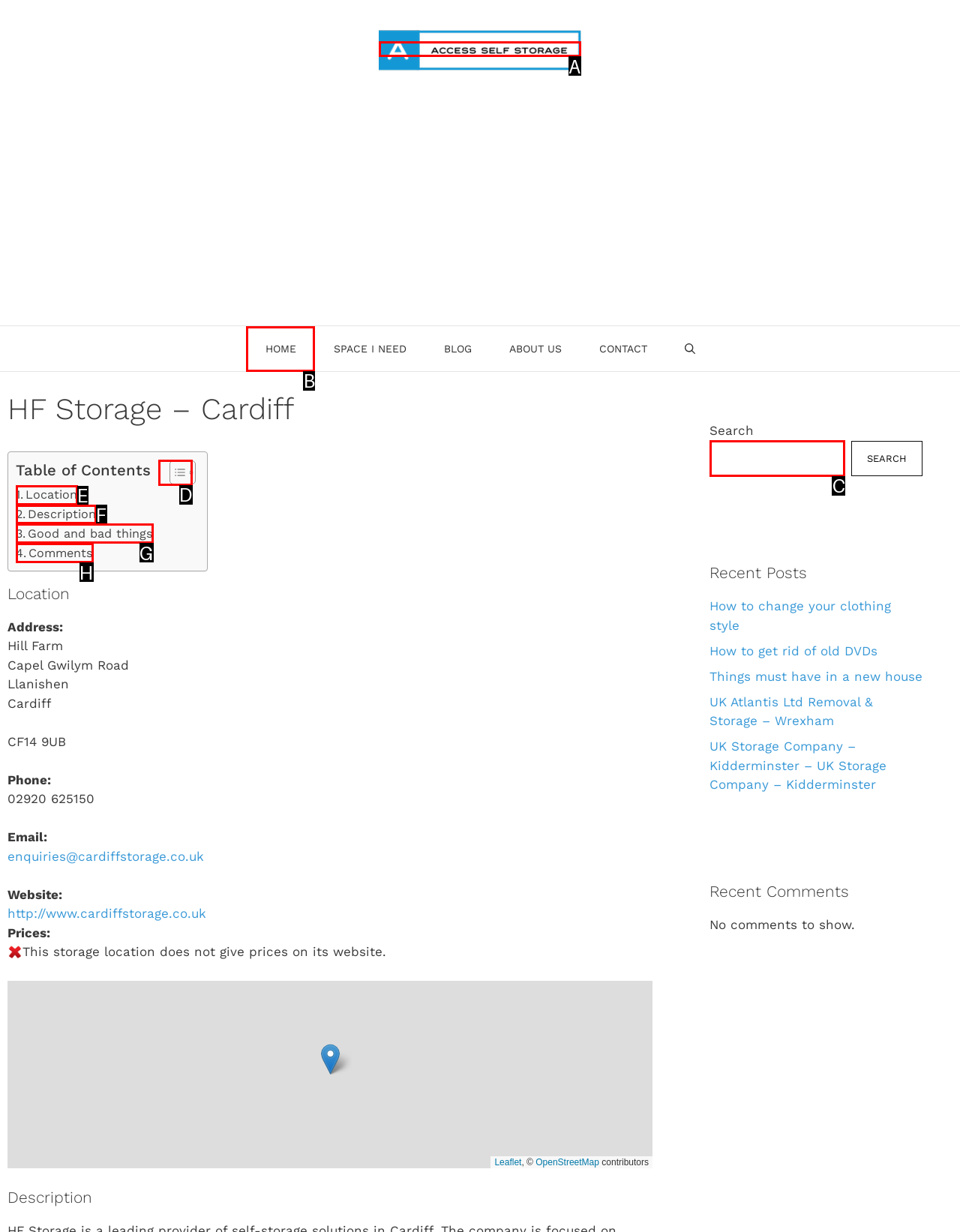Identify the correct option to click in order to accomplish the task: Click to view the Creationist Diet book Provide your answer with the letter of the selected choice.

None